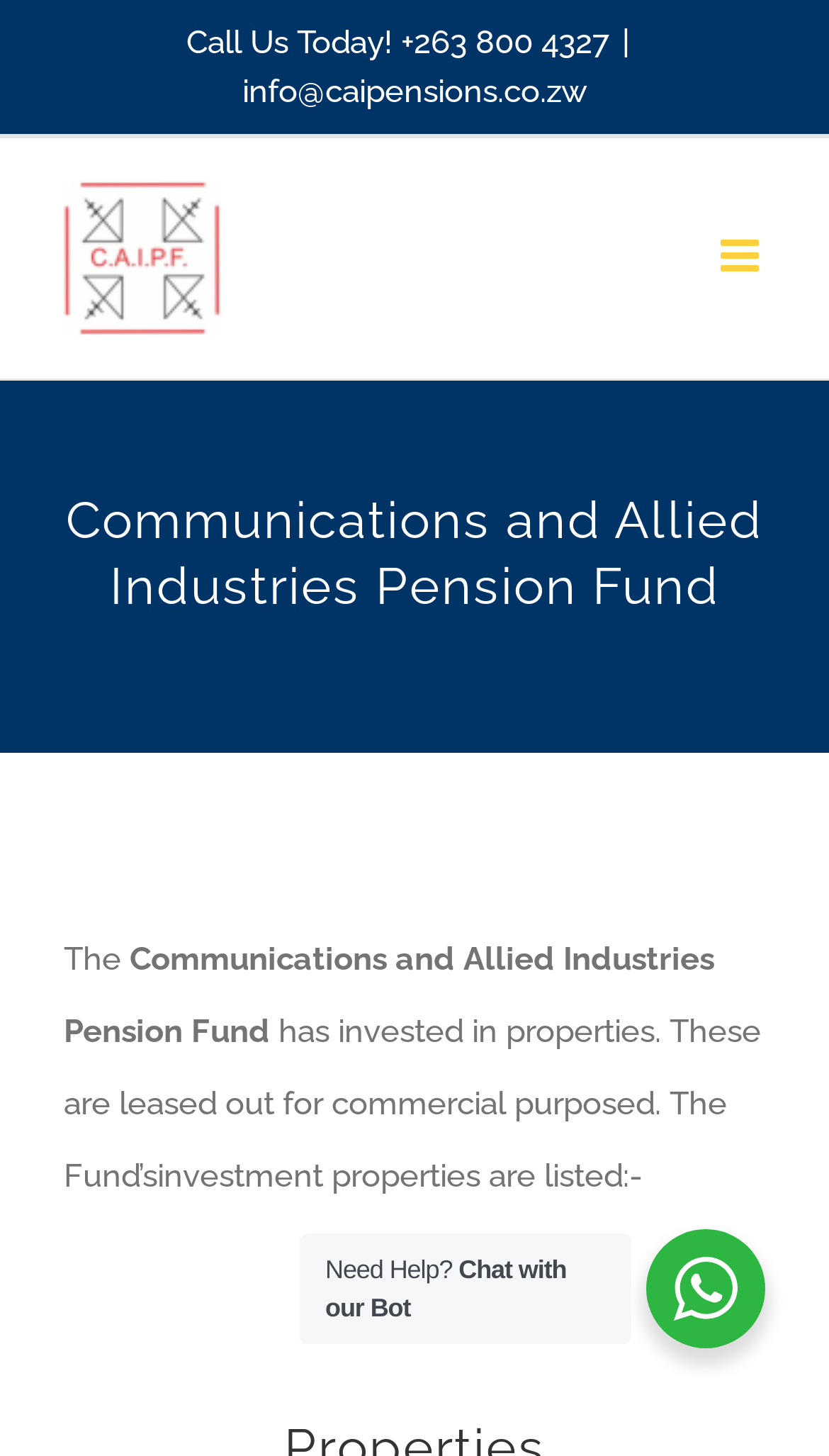Please provide a detailed answer to the question below by examining the image:
What is the phone number to call?

I found the phone number by looking at the top section of the webpage, where it says 'Call Us Today! +263 800 4327'.